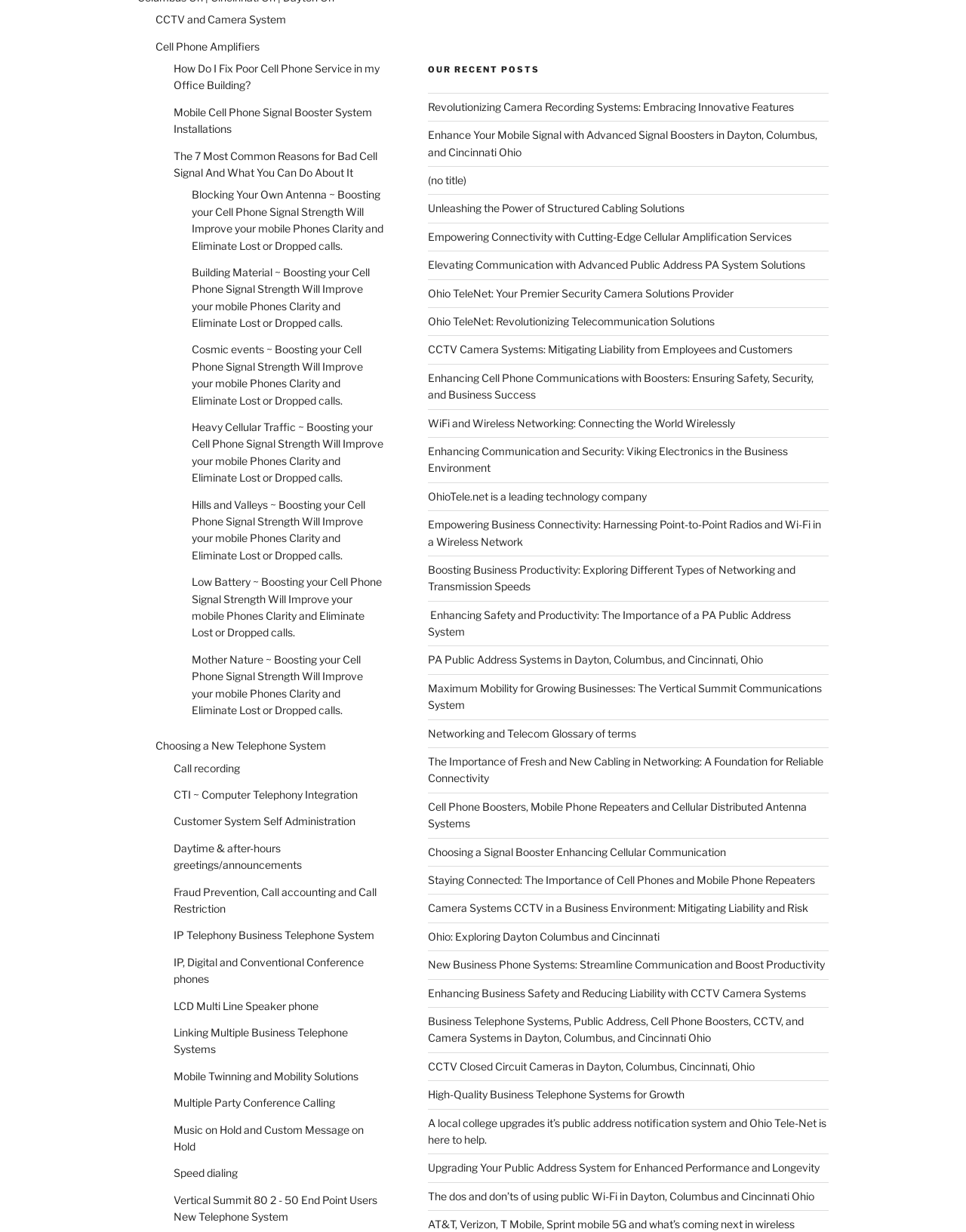Please find the bounding box coordinates of the element's region to be clicked to carry out this instruction: "Click on 'CCTV and Camera System'".

[0.161, 0.011, 0.296, 0.021]